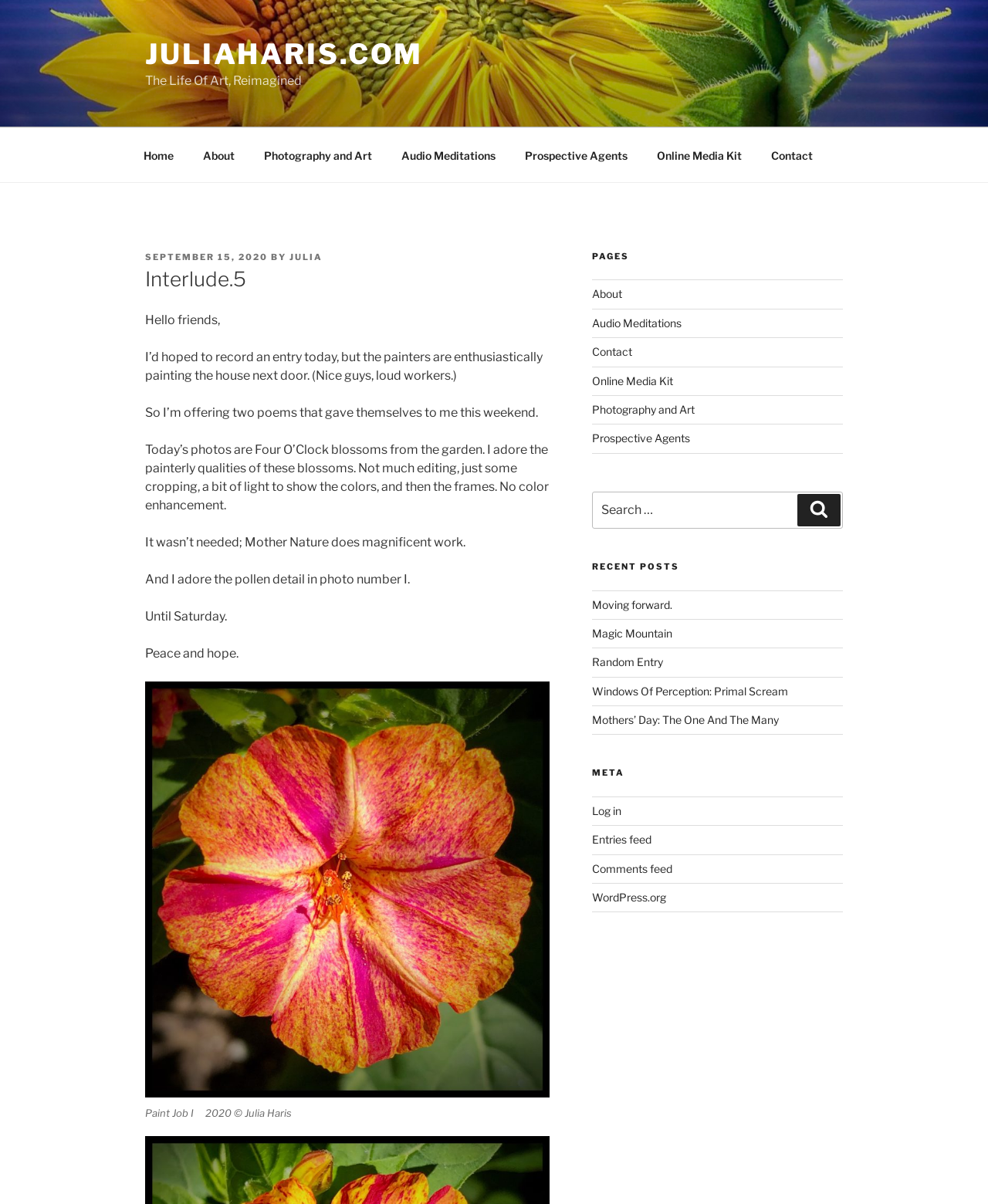From the webpage screenshot, identify the region described by WordPress.org. Provide the bounding box coordinates as (top-left x, top-left y, bottom-right x, bottom-right y), with each value being a floating point number between 0 and 1.

[0.599, 0.74, 0.674, 0.751]